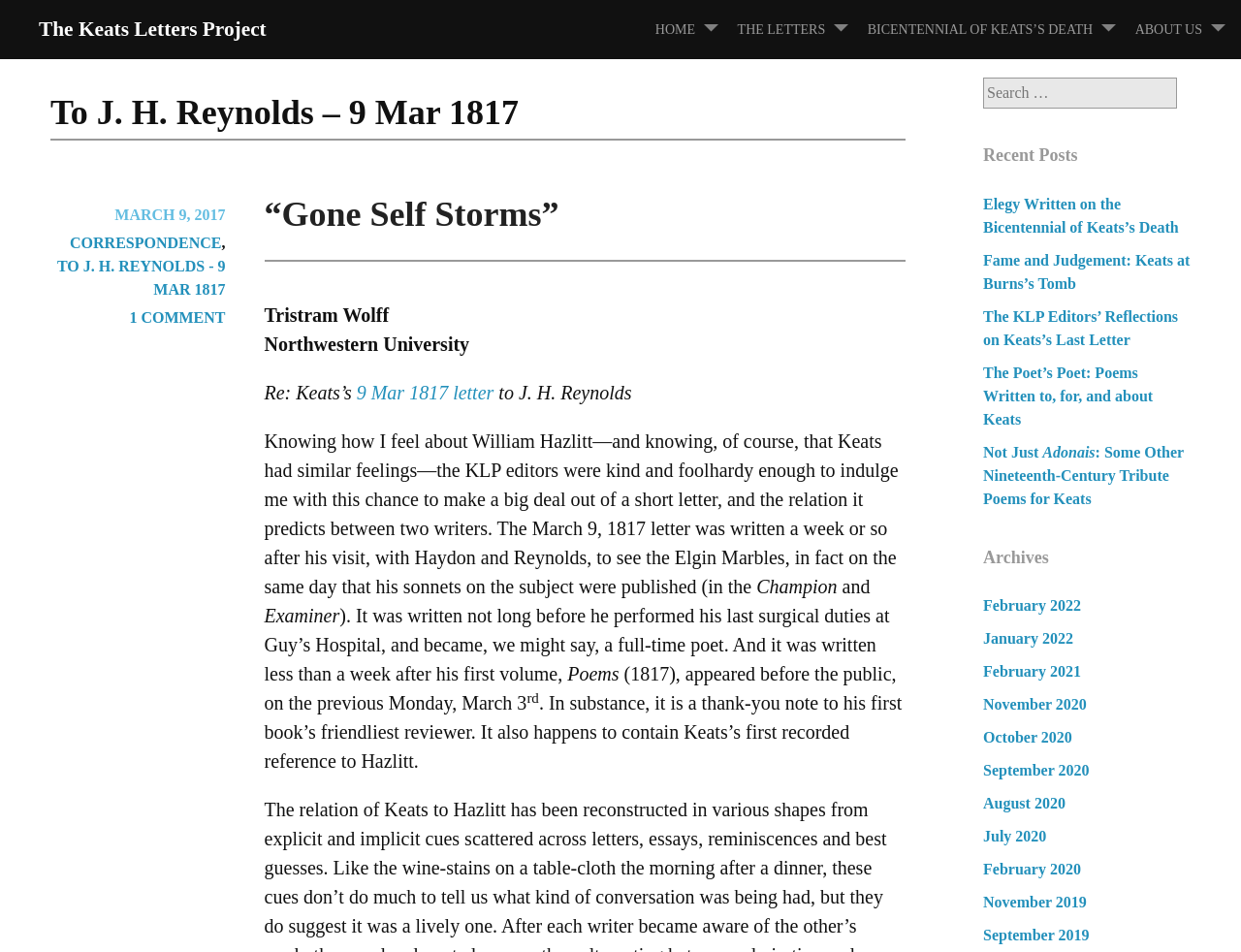Please provide the bounding box coordinates for the element that needs to be clicked to perform the instruction: "Search for a keyword". The coordinates must consist of four float numbers between 0 and 1, formatted as [left, top, right, bottom].

[0.792, 0.081, 0.959, 0.114]